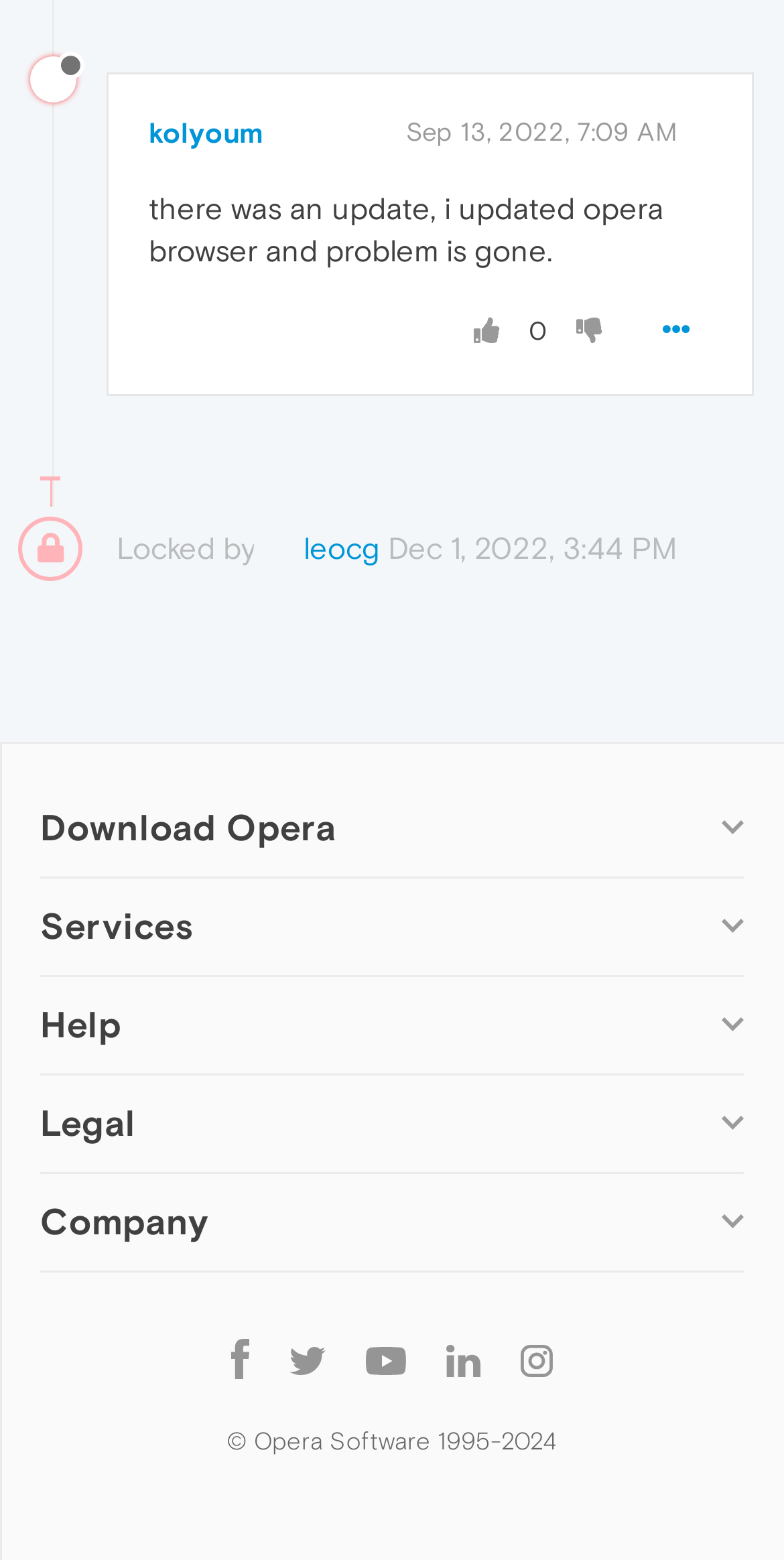Determine the bounding box coordinates of the UI element that matches the following description: "Greenville Tourism". The coordinates should be four float numbers between 0 and 1 in the format [left, top, right, bottom].

None